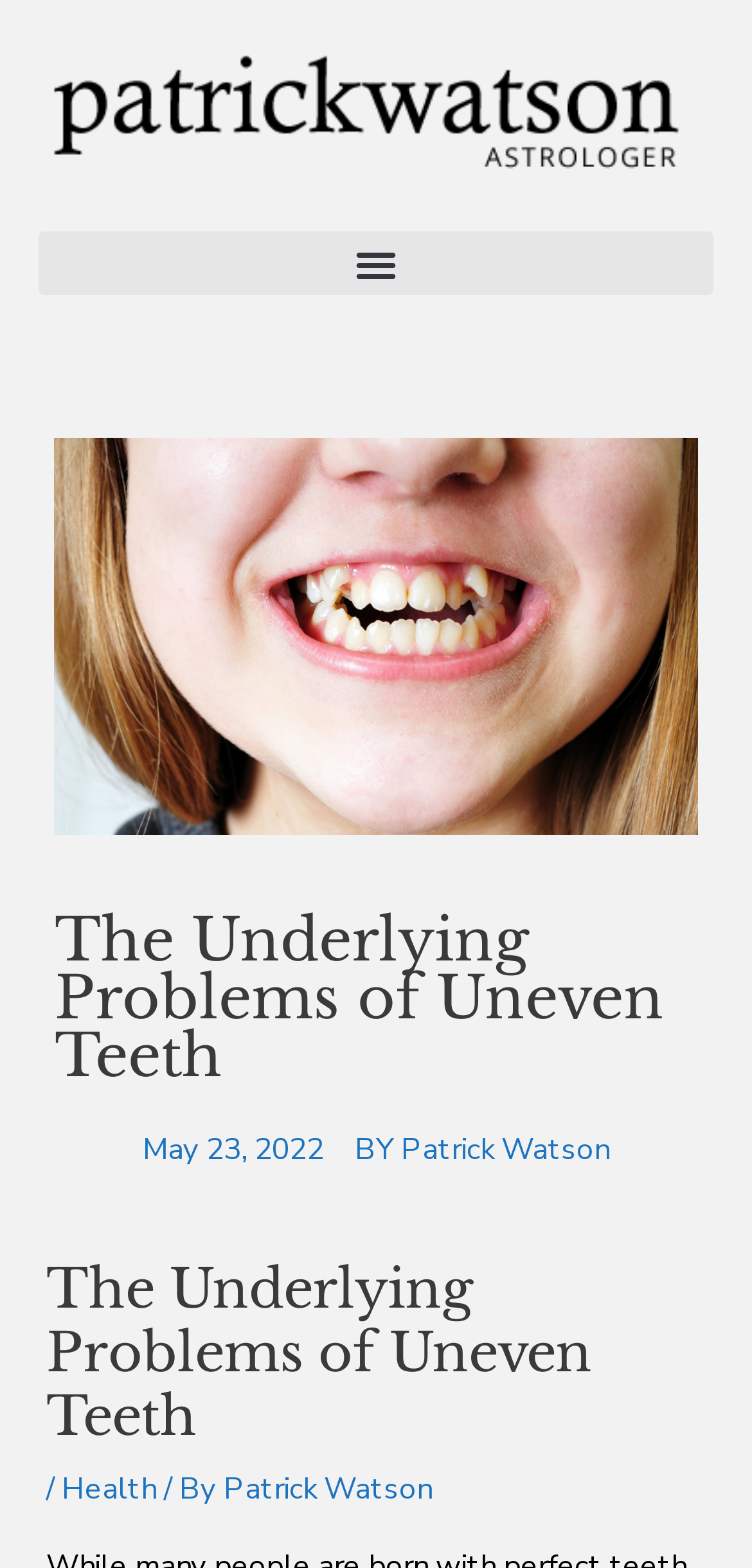Please identify the webpage's heading and generate its text content.

The Underlying Problems of Uneven Teeth